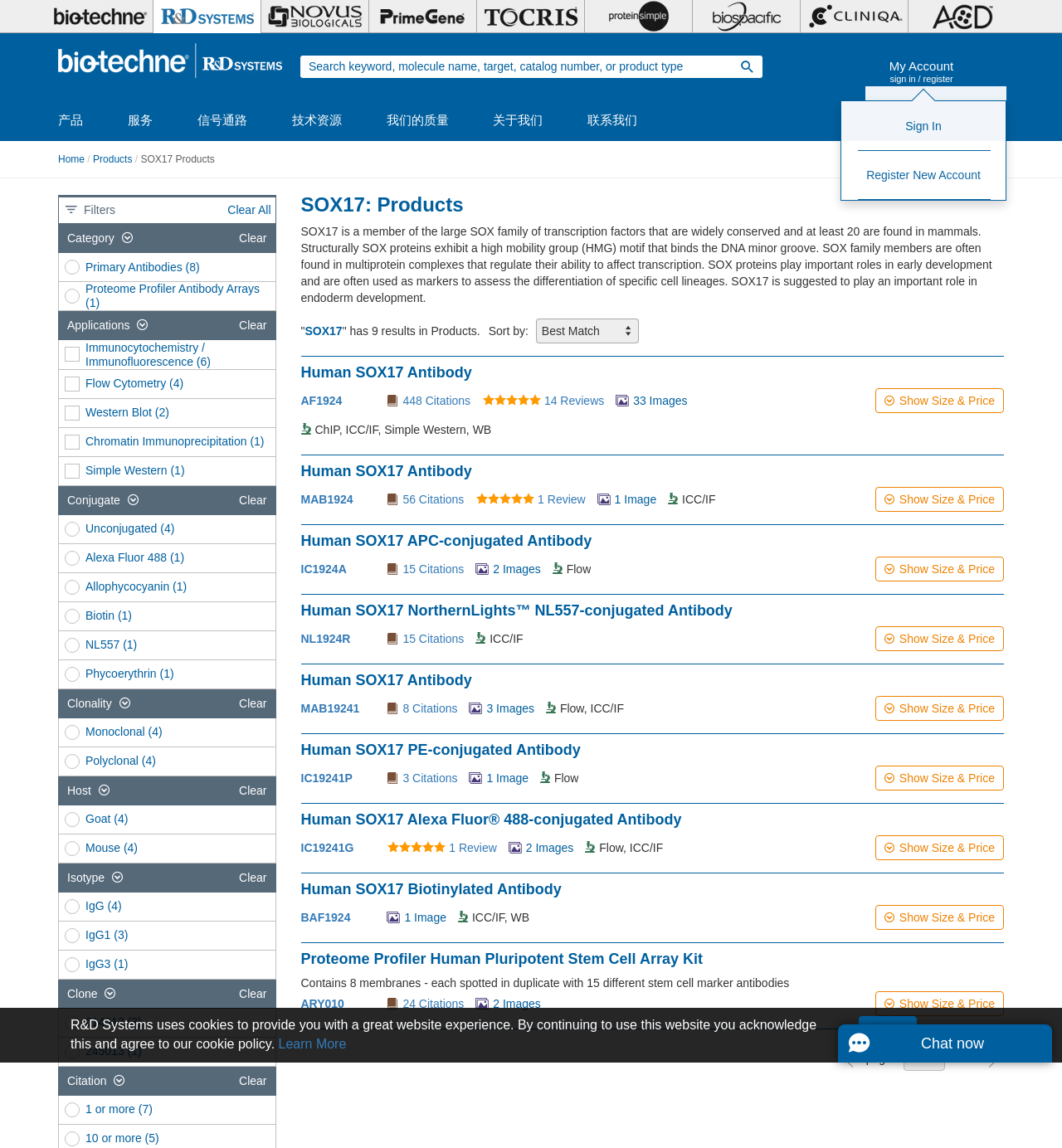Find the bounding box coordinates of the clickable element required to execute the following instruction: "Click on ABOUT". Provide the coordinates as four float numbers between 0 and 1, i.e., [left, top, right, bottom].

None